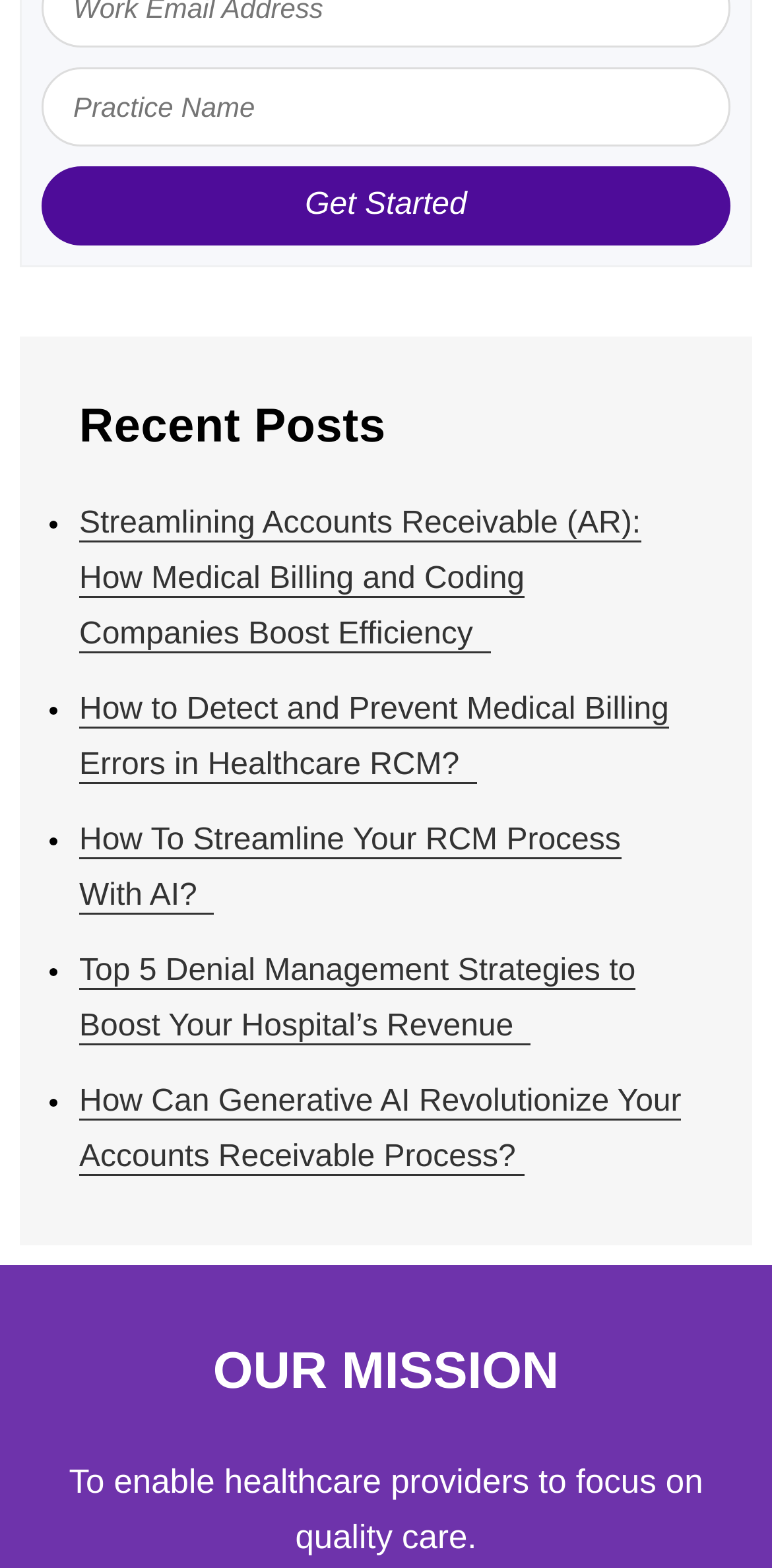How many recent posts are listed?
With the help of the image, please provide a detailed response to the question.

The recent posts section lists five links with titles, each preceded by a bullet point. This indicates that there are five recent posts listed on the webpage.